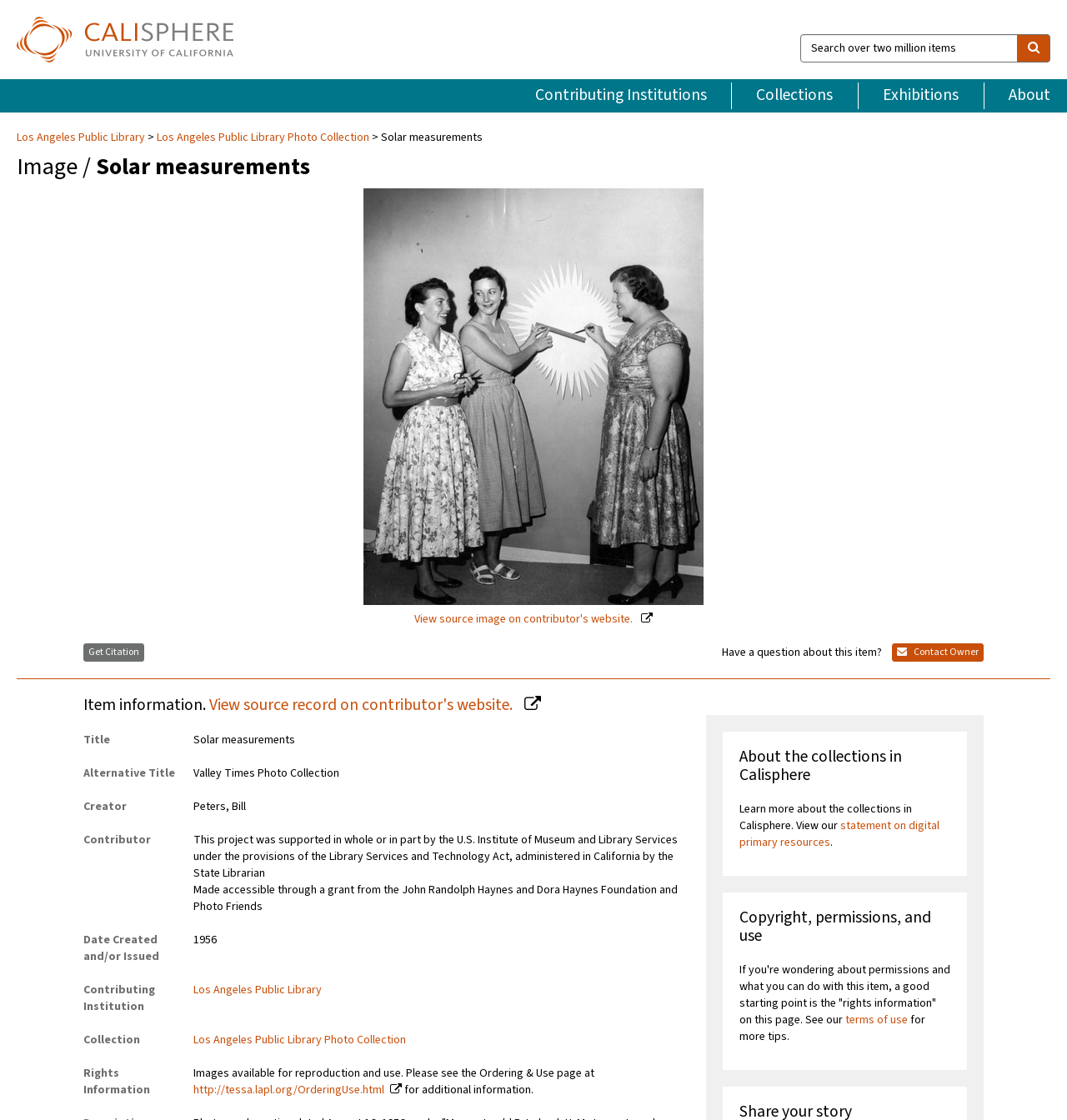Determine the bounding box coordinates of the clickable element necessary to fulfill the instruction: "View source image on contributor's website". Provide the coordinates as four float numbers within the 0 to 1 range, i.e., [left, top, right, bottom].

[0.341, 0.168, 0.659, 0.56]